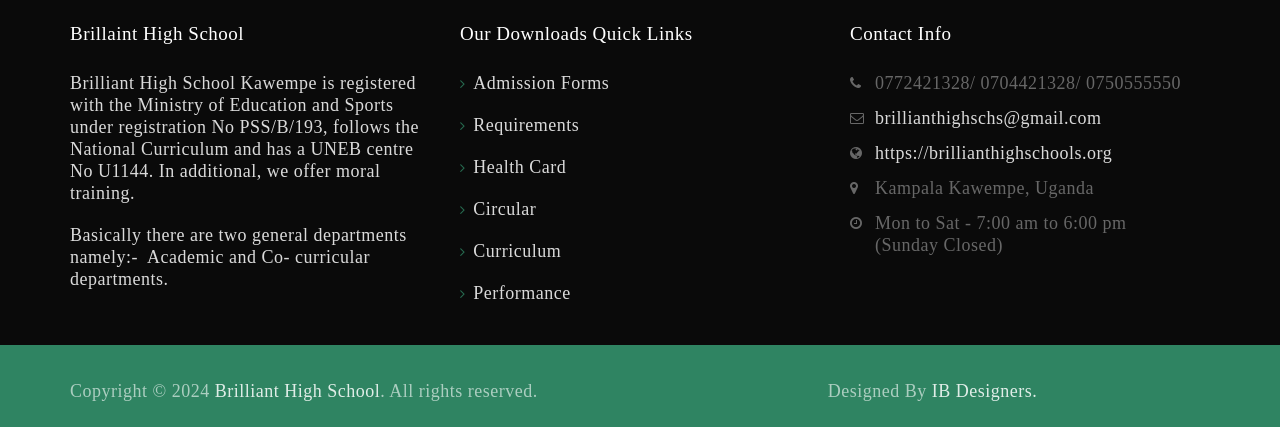Please identify the bounding box coordinates of the area that needs to be clicked to fulfill the following instruction: "Visit 'JUHAO AUTOMATION Green Coating Equipment, A Contribution To More Energy Efficiency And Resource Saving In Automobile Painting Line'."

None